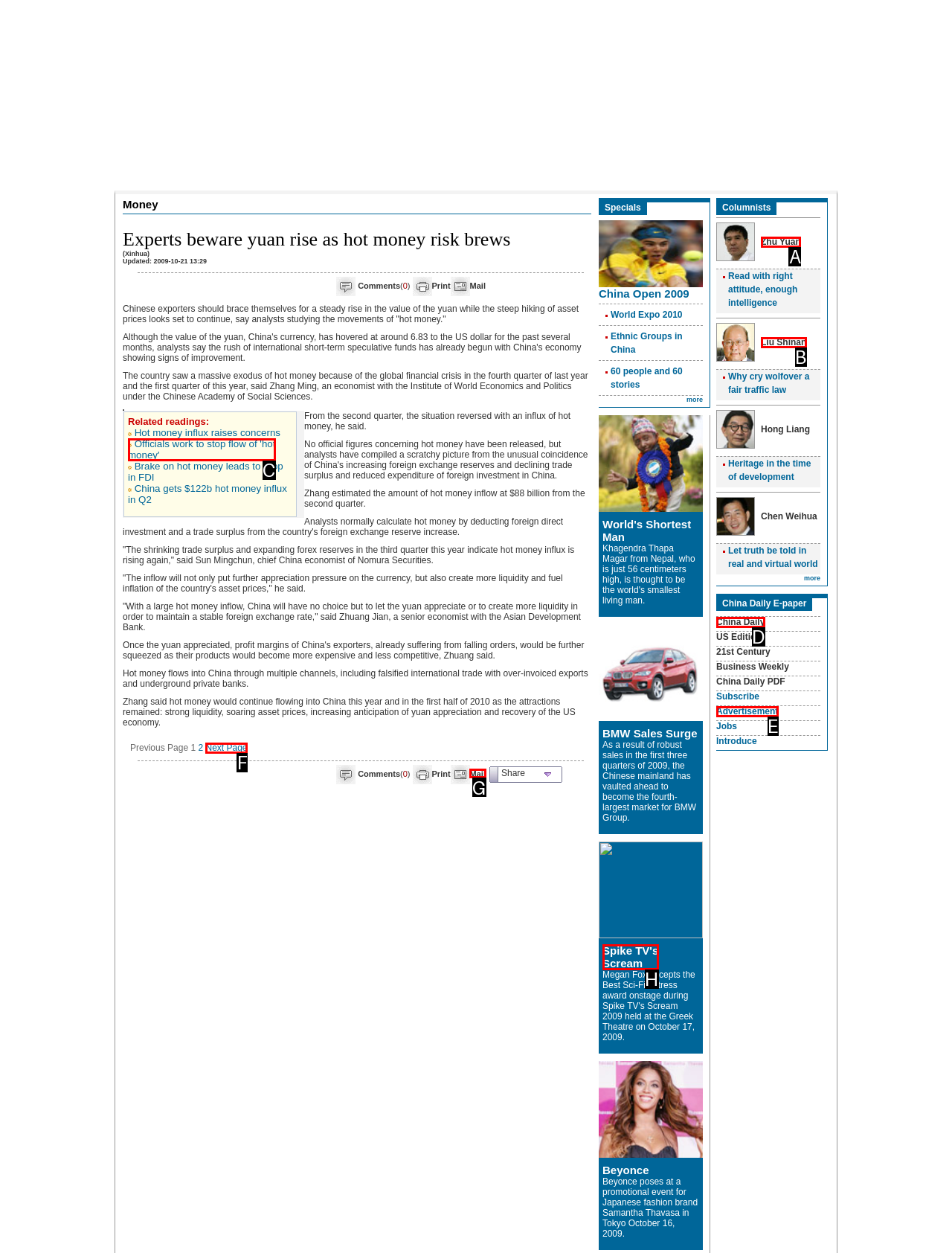Tell me which letter I should select to achieve the following goal: Click on the 'Next Page' link
Answer with the corresponding letter from the provided options directly.

F